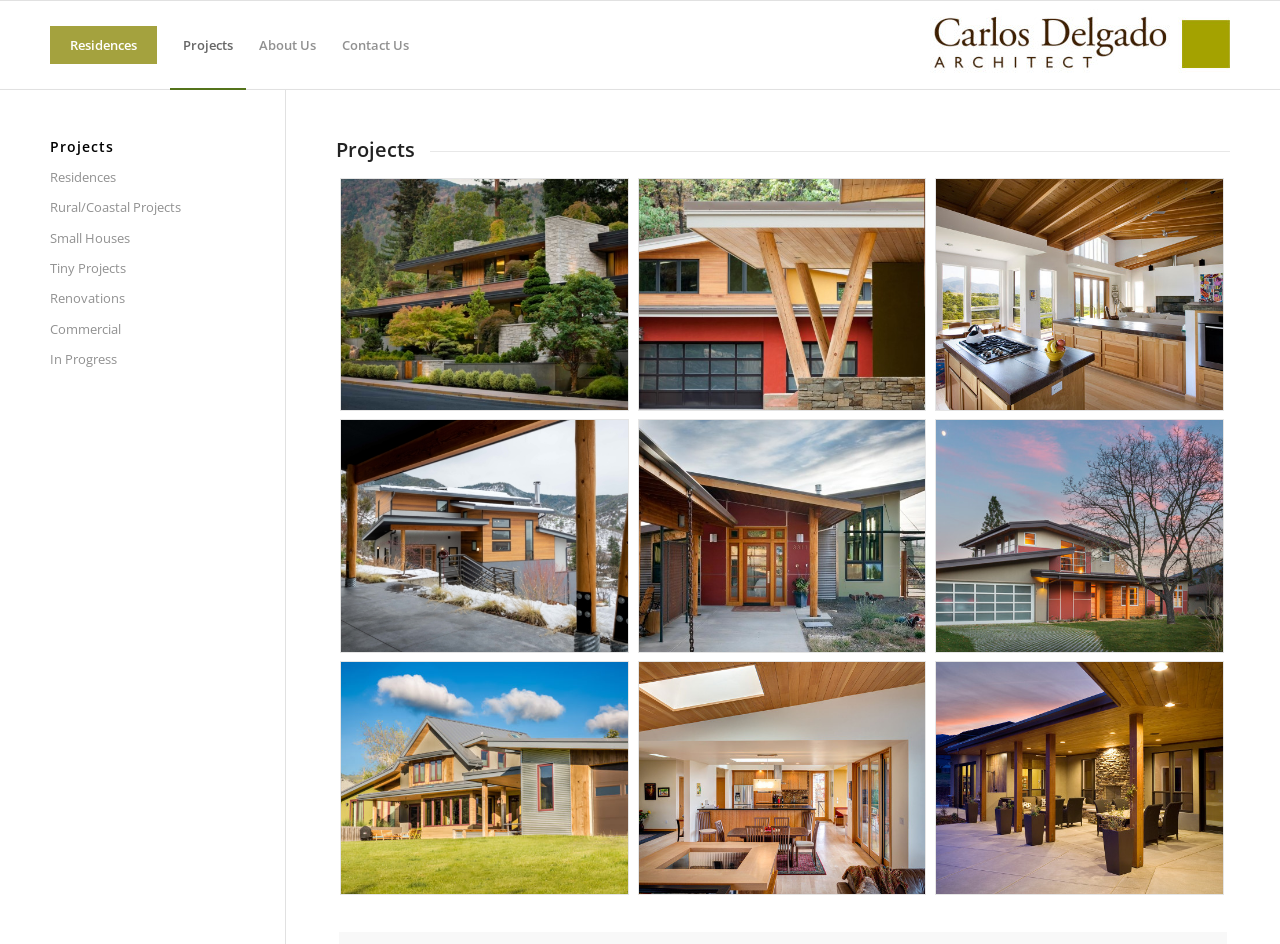What is the theme of the images on the webpage?
We need a detailed and meticulous answer to the question.

The images on the webpage appear to be related to architecture and design, showcasing various projects and structures designed by Carlos Delgado Architect, such as residences, commercial buildings, and renovations.